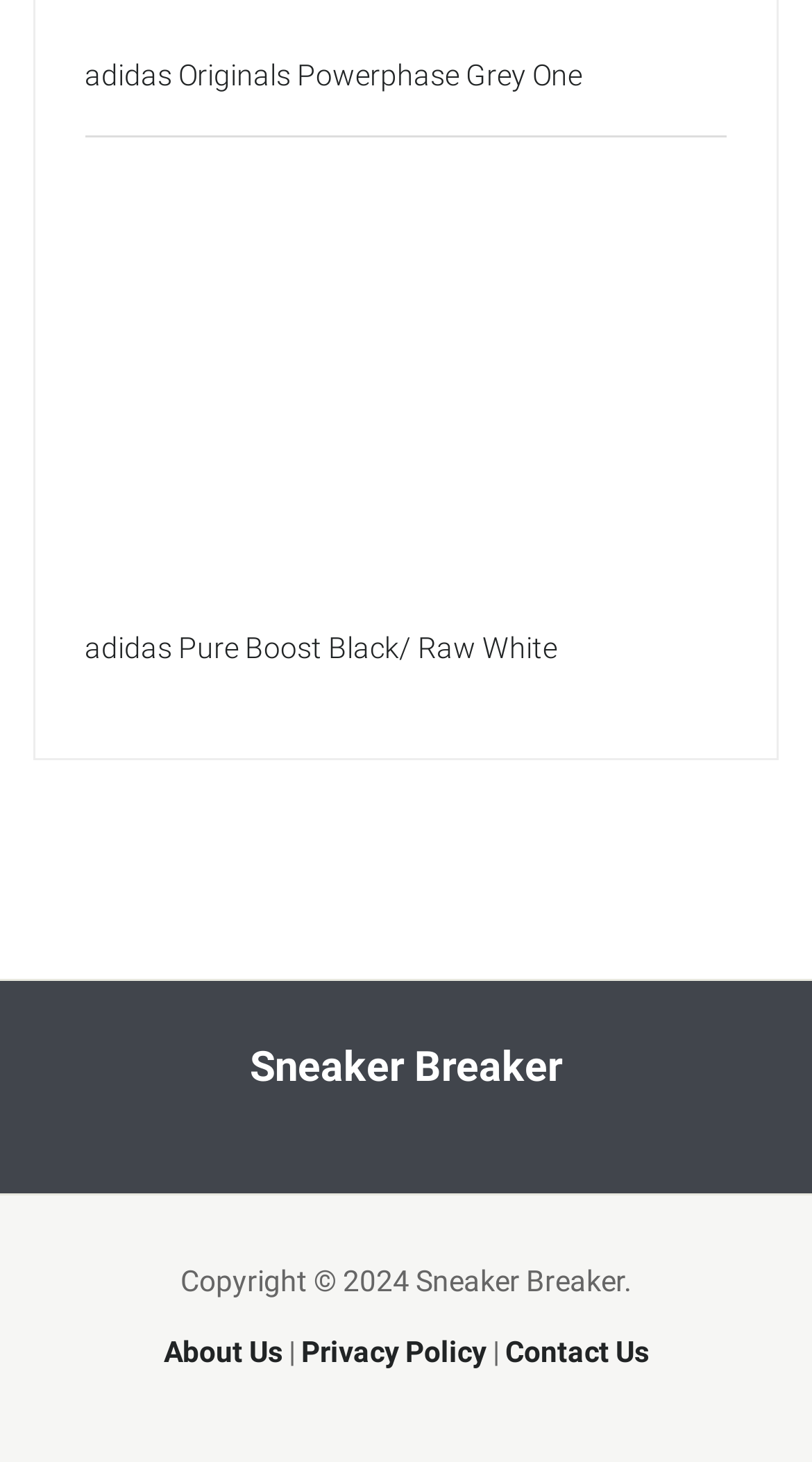Please provide a one-word or short phrase answer to the question:
How many navigation links are in the footer?

4